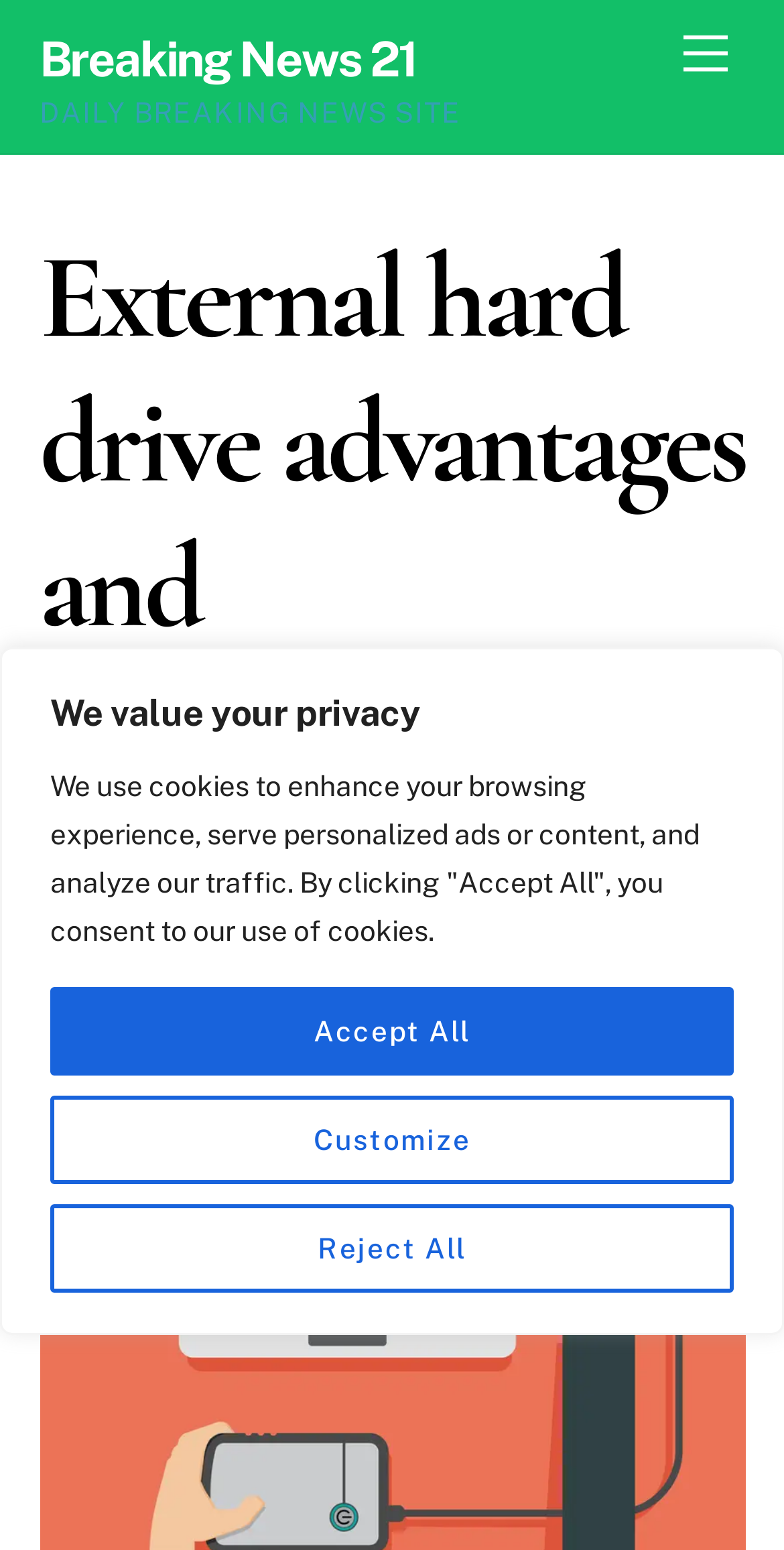Locate the UI element described by Reject All in the provided webpage screenshot. Return the bounding box coordinates in the format (top-left x, top-left y, bottom-right x, bottom-right y), ensuring all values are between 0 and 1.

[0.064, 0.777, 0.936, 0.834]